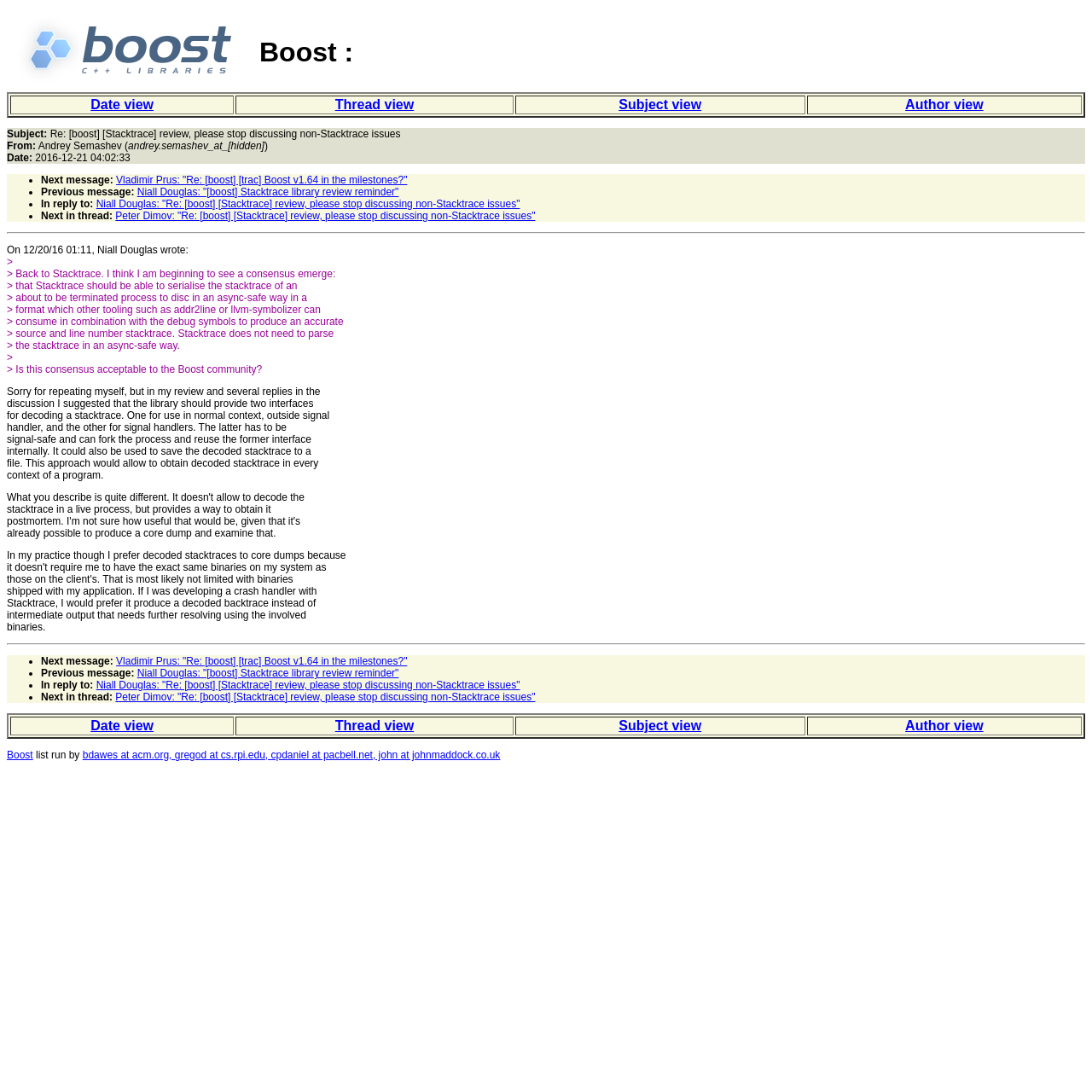Create a detailed narrative of the webpage’s visual and textual elements.

This webpage appears to be a mailing list page, specifically a discussion thread about the Boost Stacktrace library review. 

At the top of the page, there is a Boost logo on the left, accompanied by the text "Boost :" on the right. Below this, there are four links: "Date view", "Thread view", "Subject view", and "Author view", which are likely used to sort and filter the discussion thread.

The main content of the page is a series of messages, each with a sender's name and email address, a date, and the message text. The messages are indented to show the thread structure, with replies to a message indented below the original message. 

There are several messages in the thread, with the most recent one at the top. The messages discuss the Stacktrace library review, with participants sharing their opinions and suggestions. The text of the messages is quite technical, suggesting that the discussion is among developers or experts in the field.

Throughout the page, there are also links to navigate to the next or previous message in the thread, as well as to reply to a specific message.